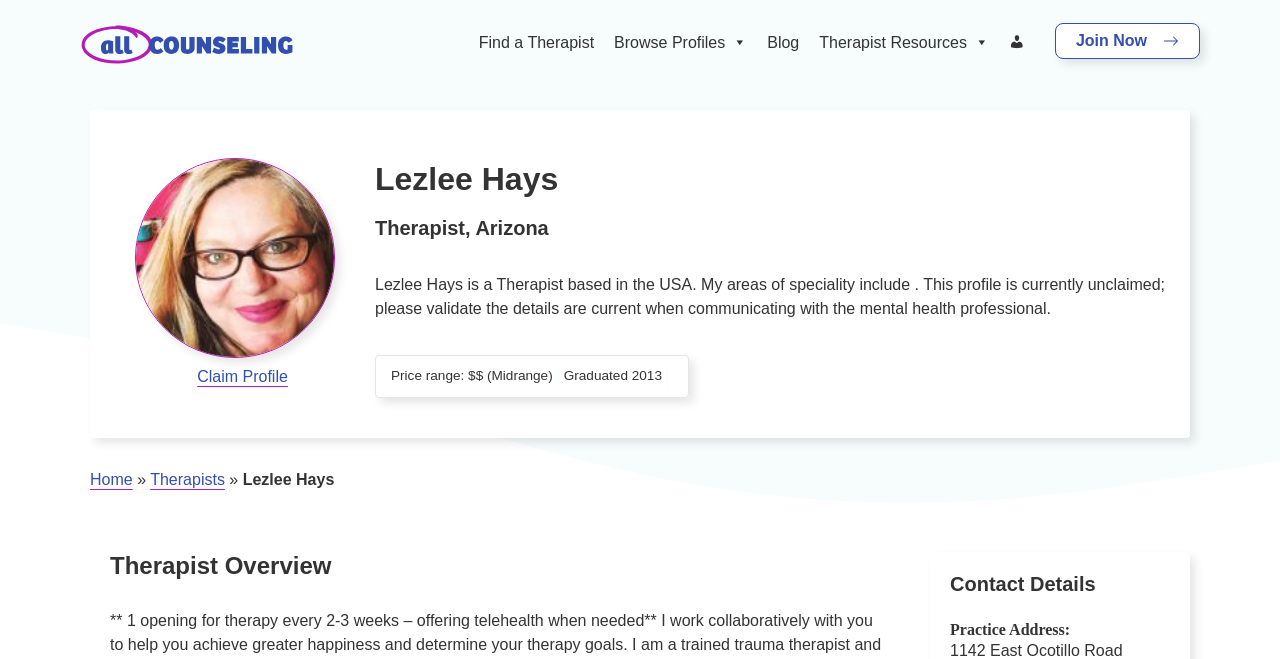What is Lezlee Hays' profession?
Provide a detailed and extensive answer to the question.

Based on the webpage, Lezlee Hays' profile is displayed, and her profession is mentioned as a Therapist in the USA.